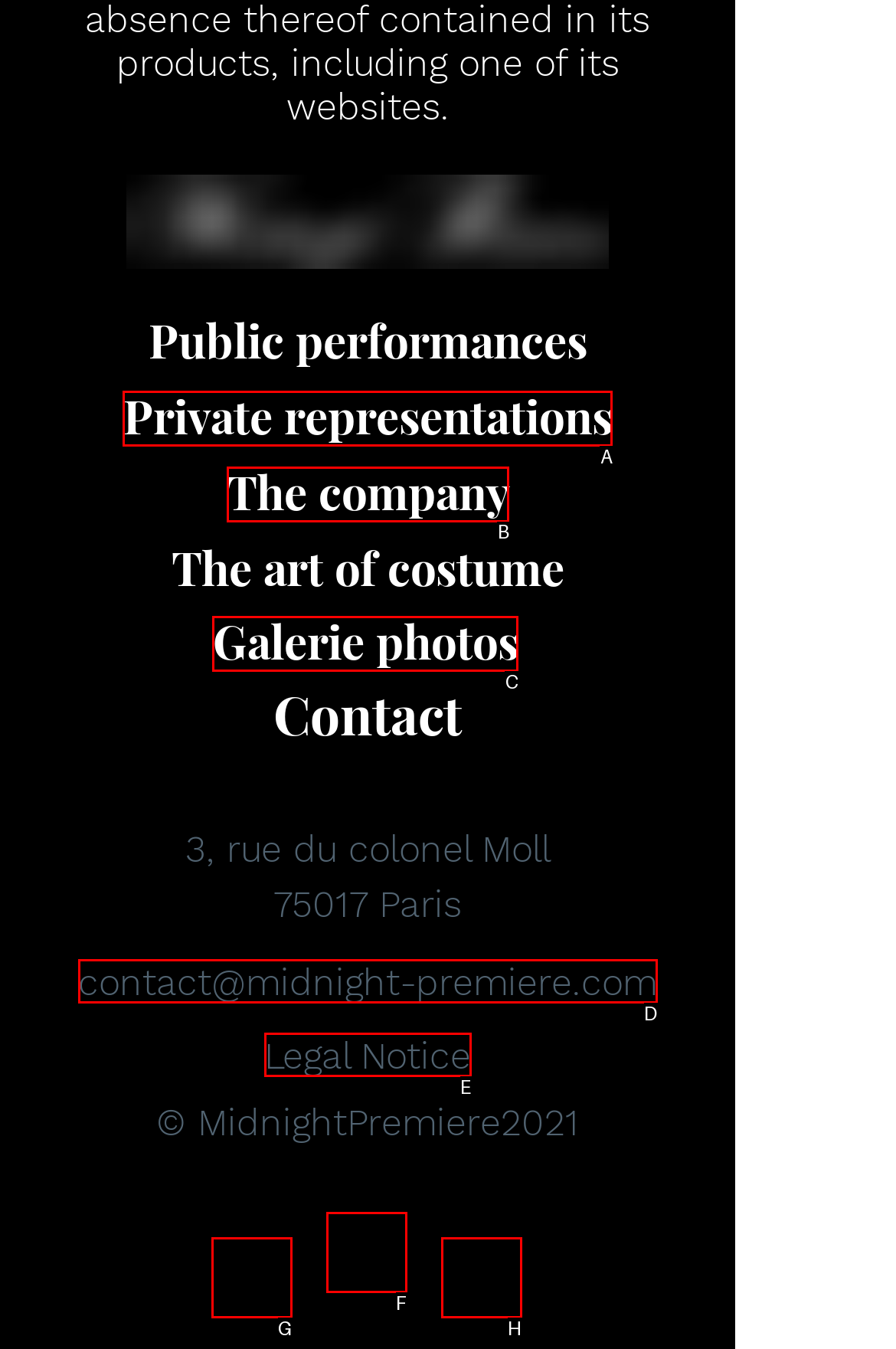Identify the letter of the UI element you need to select to accomplish the task: Visit the company page.
Respond with the option's letter from the given choices directly.

B